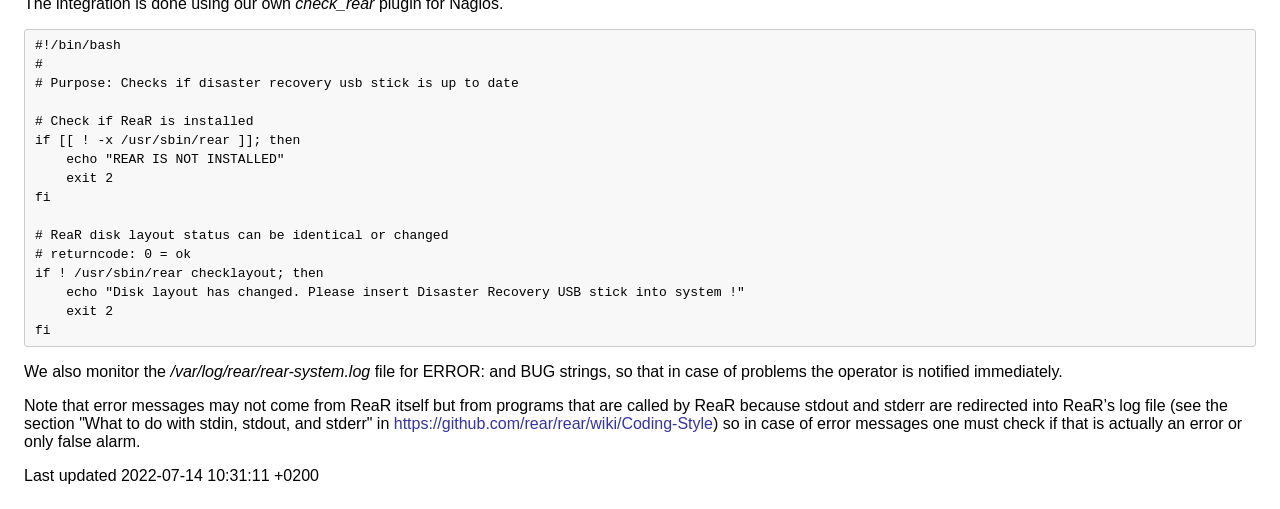Locate the bounding box of the UI element described by: "https://github.com/rear/rear/wiki/Coding-Style" in the given webpage screenshot.

[0.308, 0.847, 0.557, 0.88]